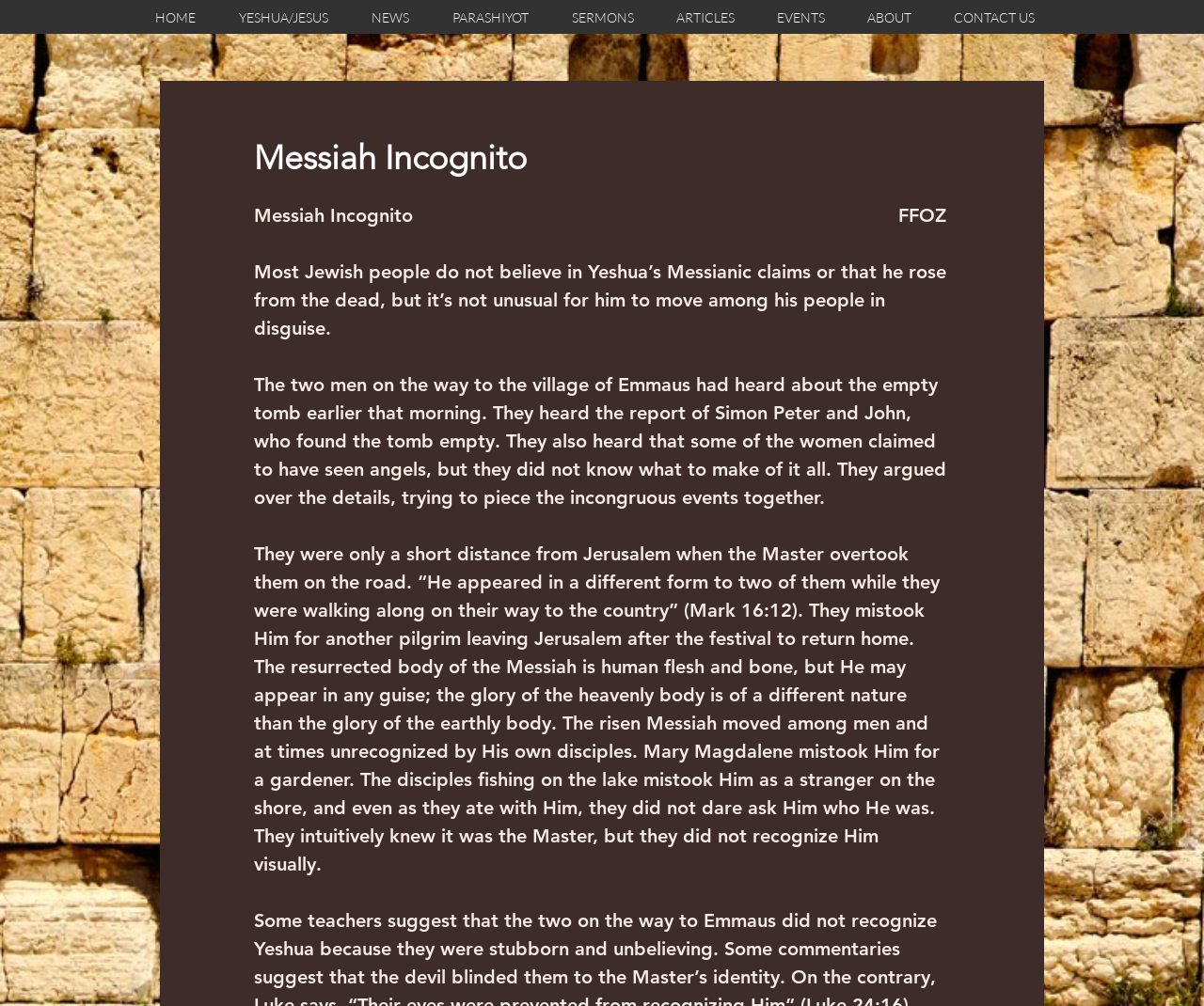Please identify the bounding box coordinates of the clickable area that will fulfill the following instruction: "Click on the CONTACT US link". The coordinates should be in the format of four float numbers between 0 and 1, i.e., [left, top, right, bottom].

[0.78, 0.001, 0.883, 0.034]